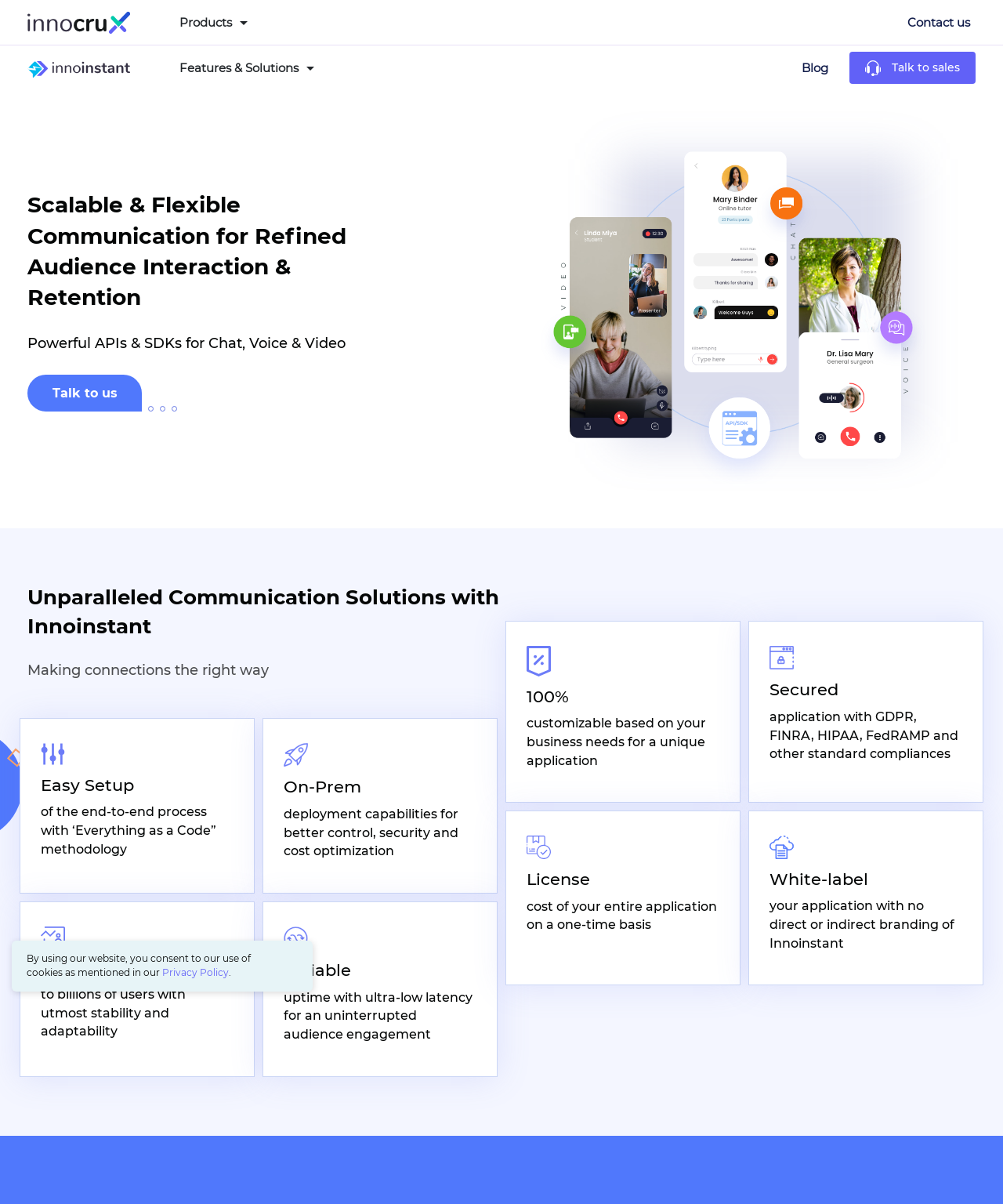Find and provide the bounding box coordinates for the UI element described with: "Products".

[0.174, 0.0, 0.253, 0.037]